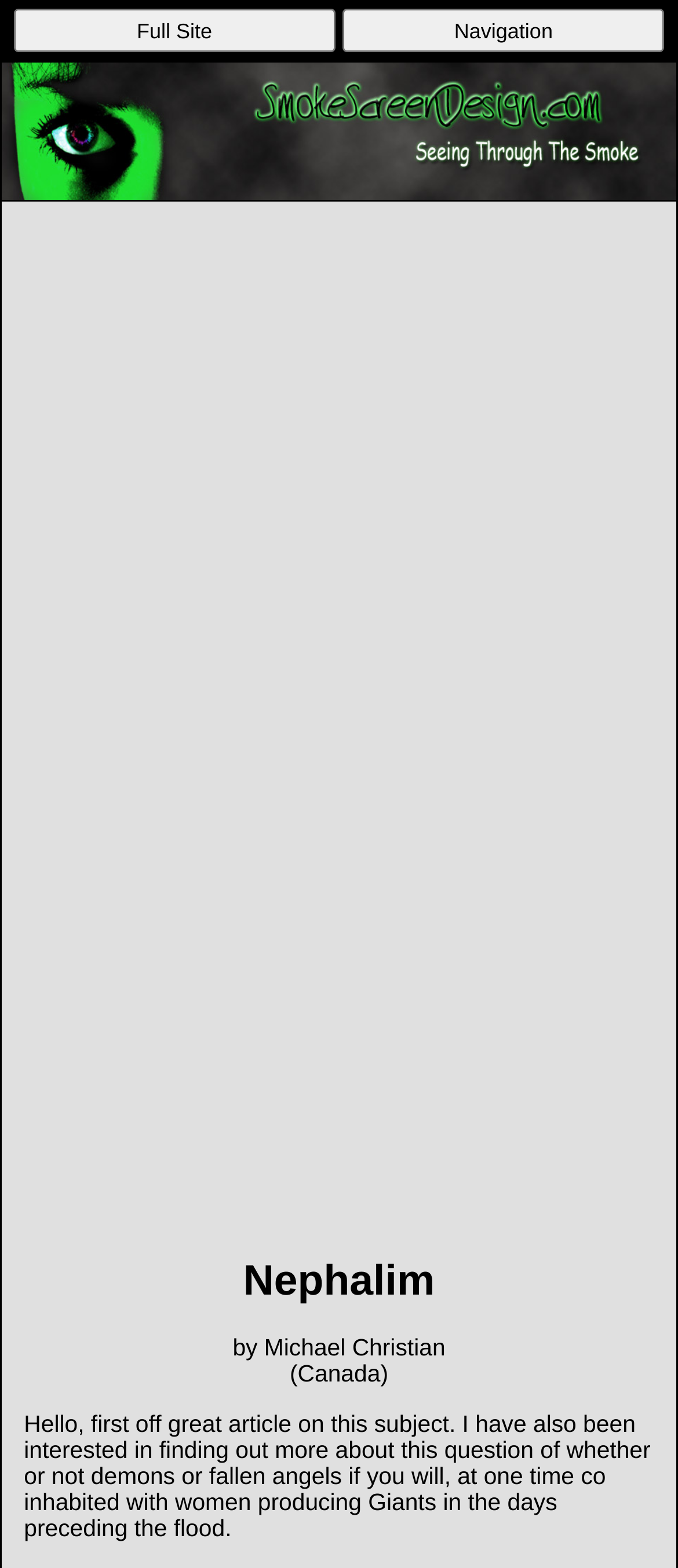Respond concisely with one word or phrase to the following query:
What is the country of the author?

Canada